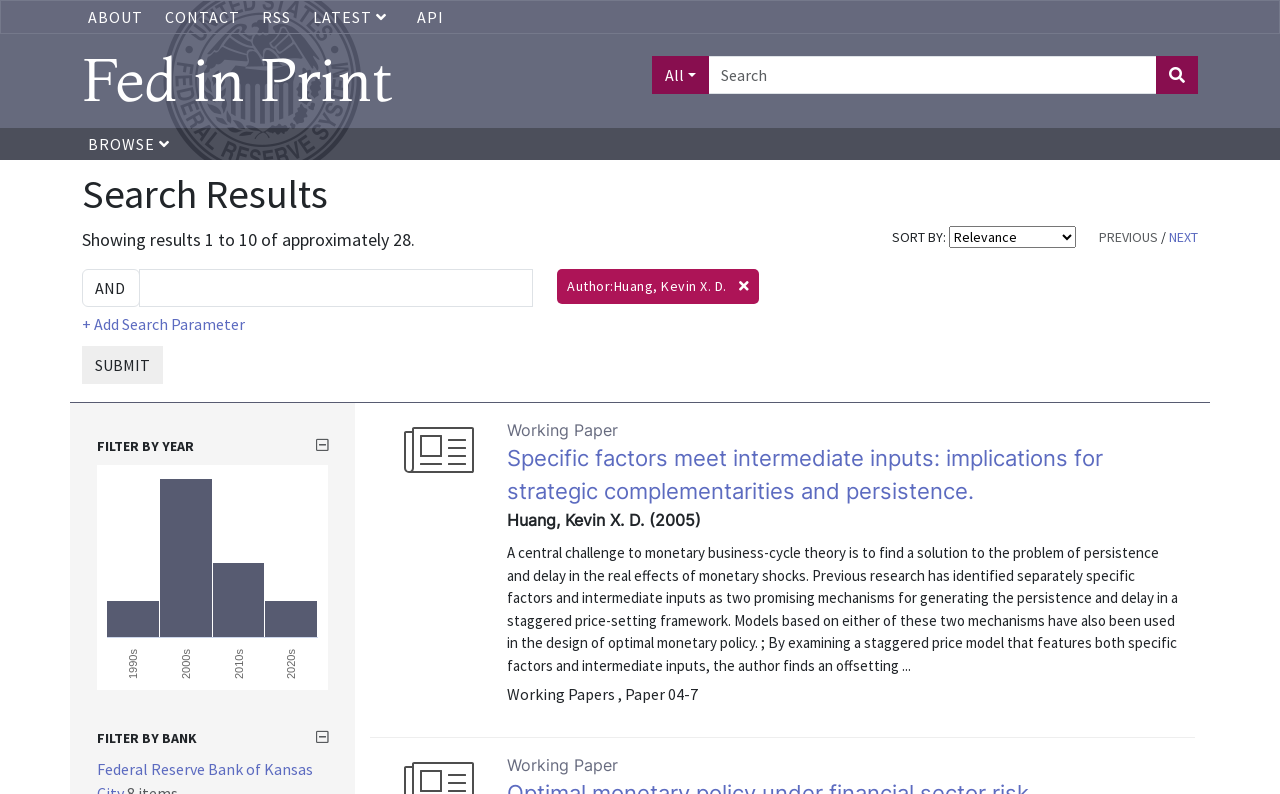What is the title of the working paper?
Using the information from the image, provide a comprehensive answer to the question.

The title of the working paper can be found in the link 'Specific factors meet intermediate inputs: implications for strategic complementarities and persistence.' which is located below the author's name.